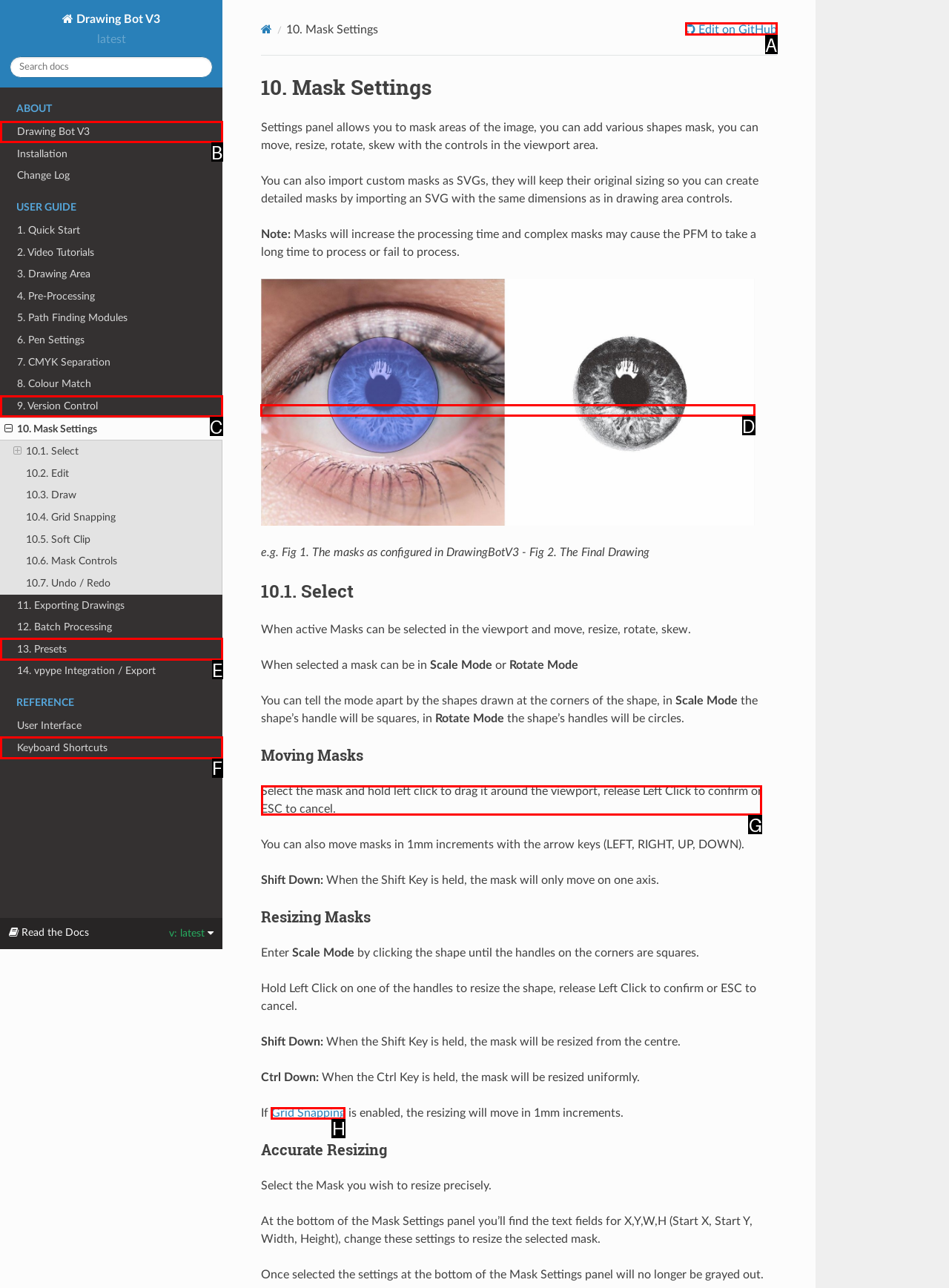Determine which UI element I need to click to achieve the following task: Move a mask to a new location Provide your answer as the letter of the selected option.

G